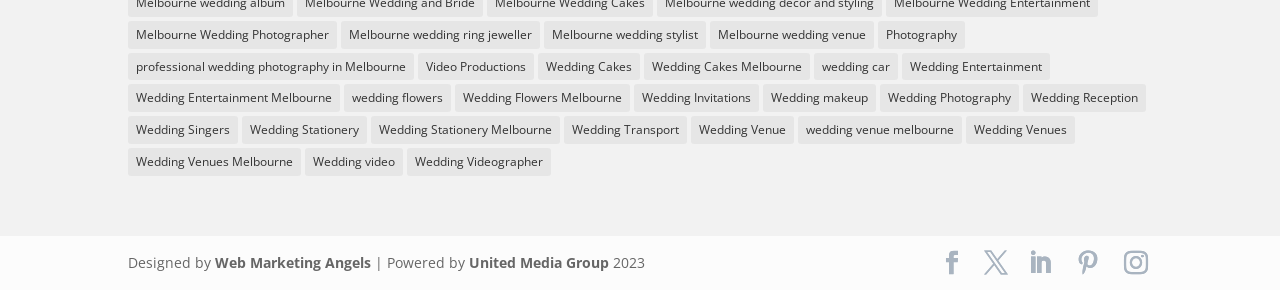Find the bounding box coordinates for the UI element whose description is: "Wedding video". The coordinates should be four float numbers between 0 and 1, in the format [left, top, right, bottom].

[0.238, 0.534, 0.315, 0.629]